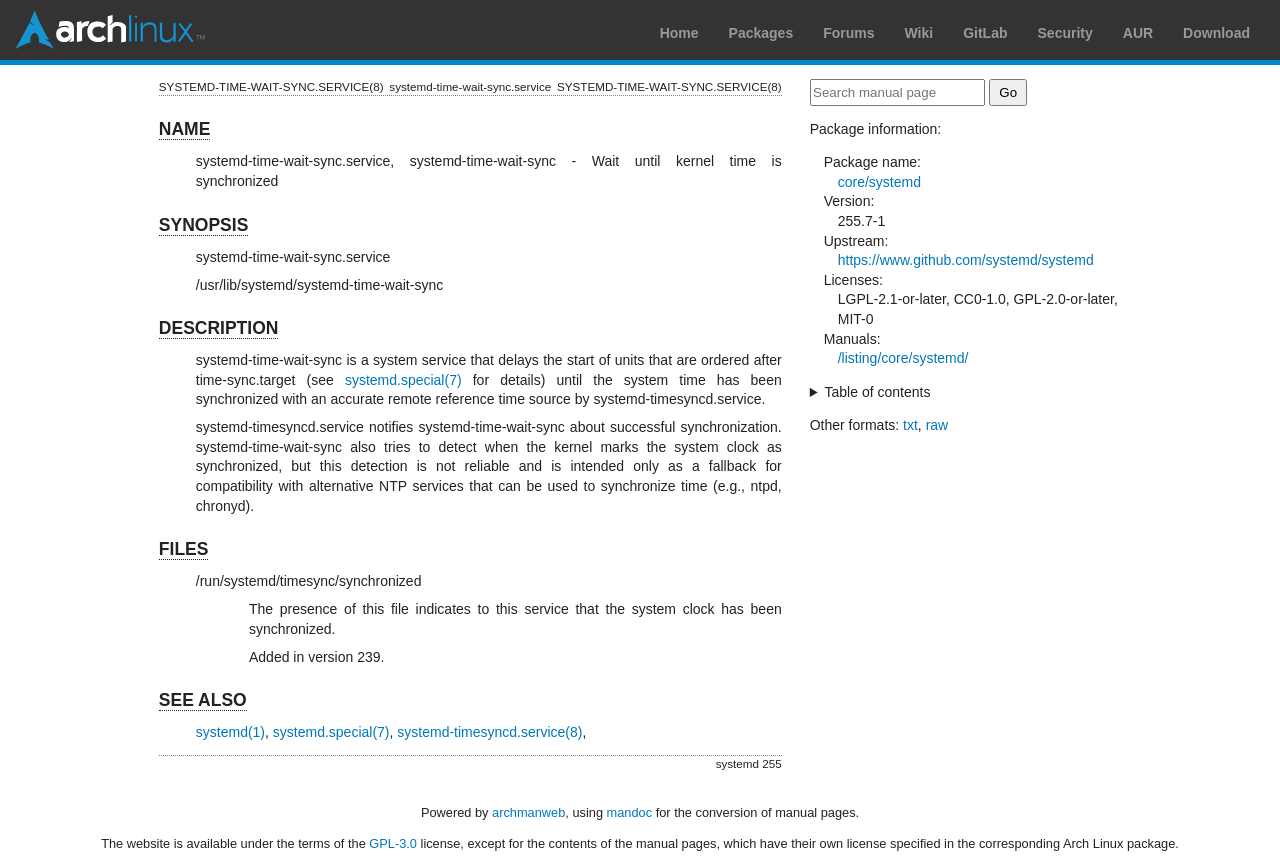What is the version of systemd?
Using the information from the image, give a concise answer in one word or a short phrase.

255.7-1